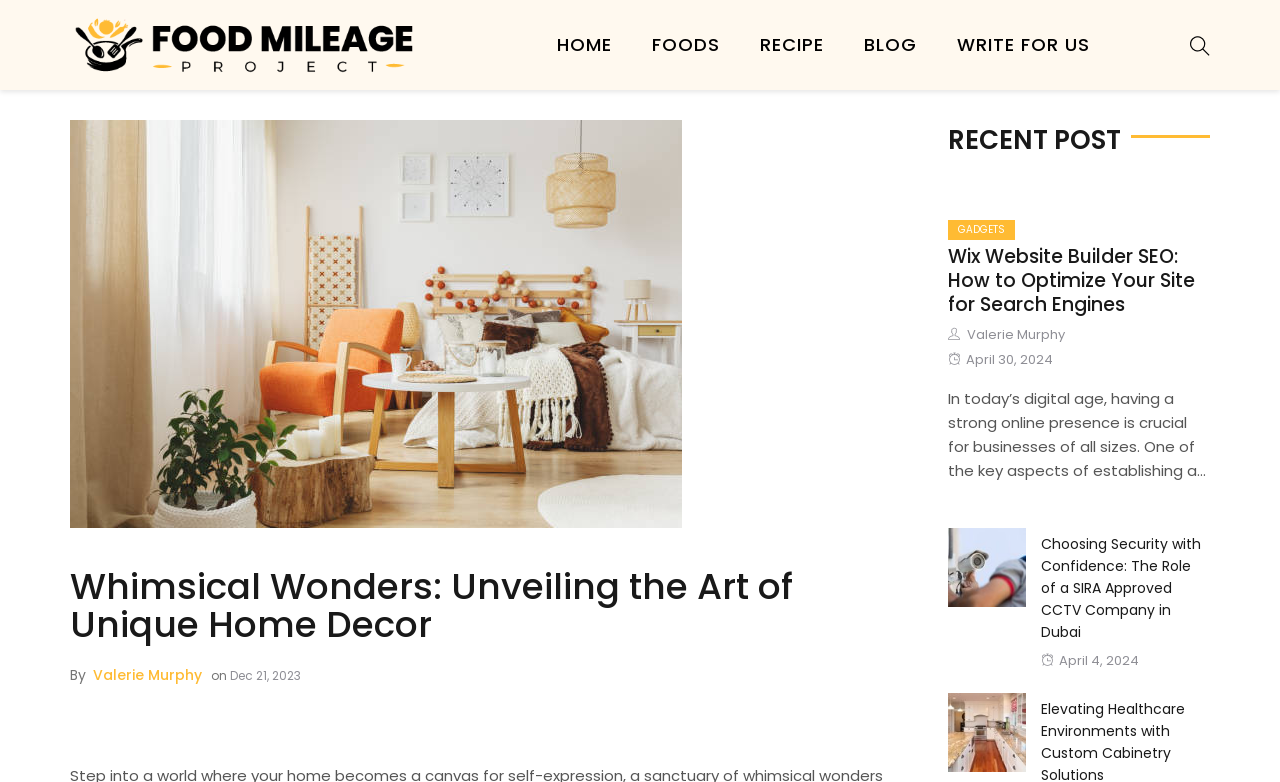Determine the bounding box coordinates (top-left x, top-left y, bottom-right x, bottom-right y) of the UI element described in the following text: Valerie Murphy

[0.755, 0.416, 0.832, 0.44]